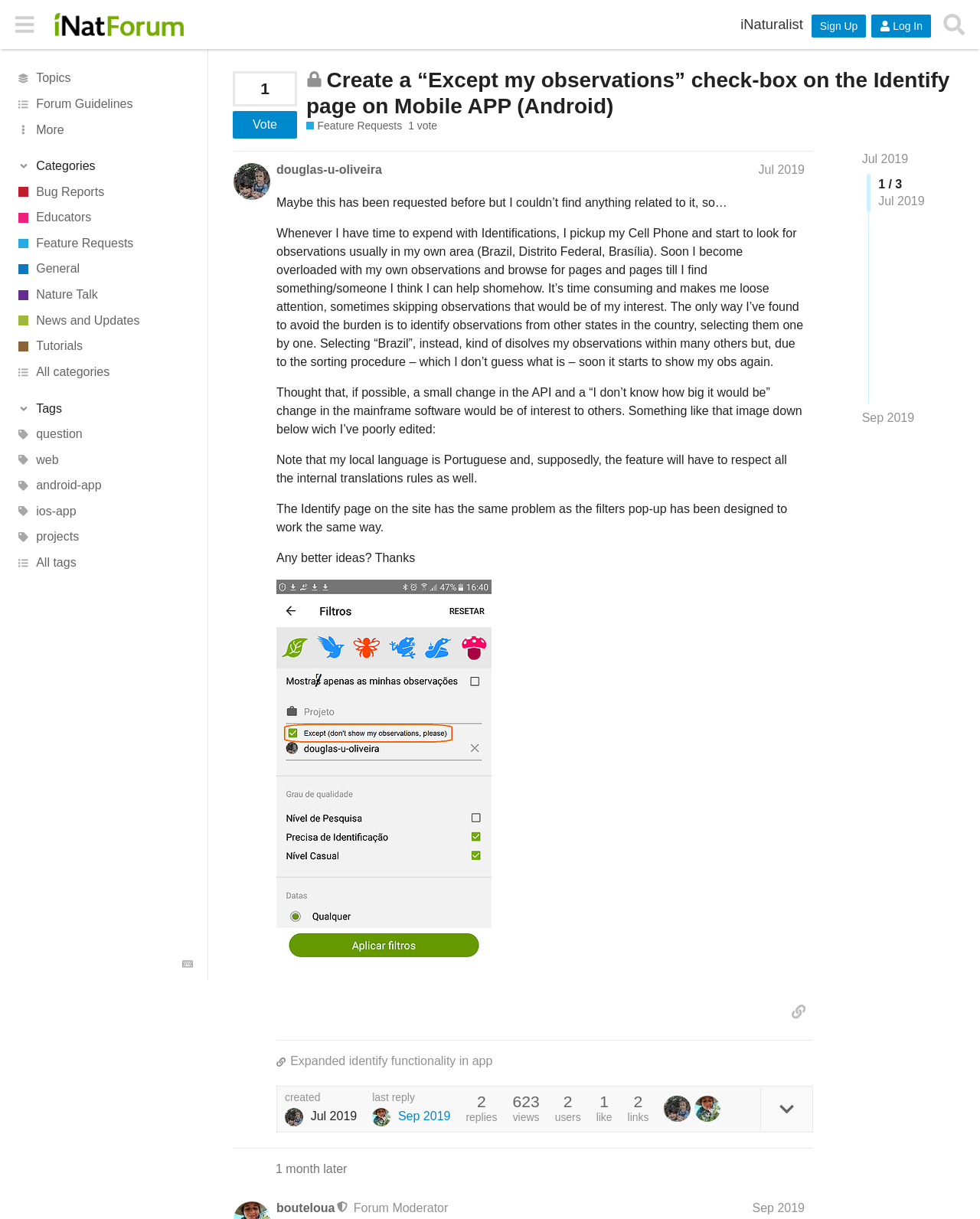Identify and extract the heading text of the webpage.

Create a “Except my observations” check-box on the Identify page on Mobile APP (Android)